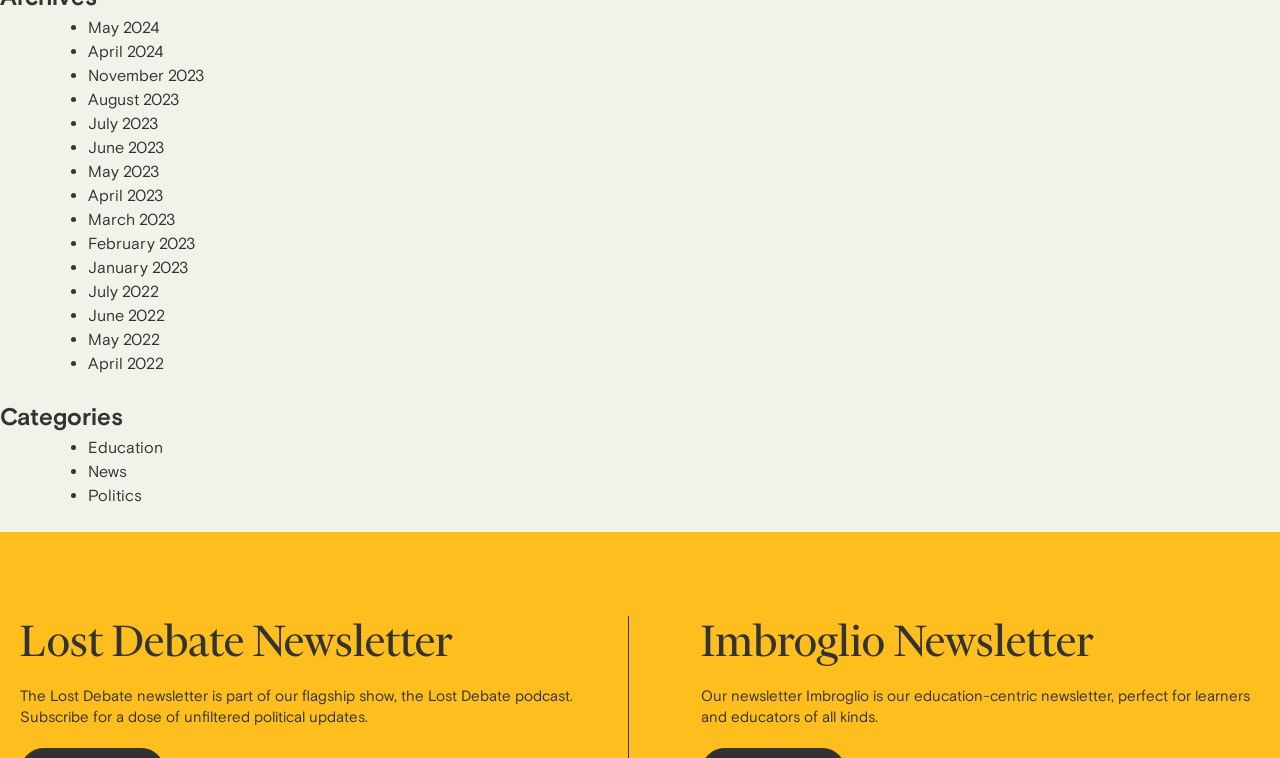What are the categories listed on the webpage?
Look at the image and answer the question with a single word or phrase.

Education, News, Politics